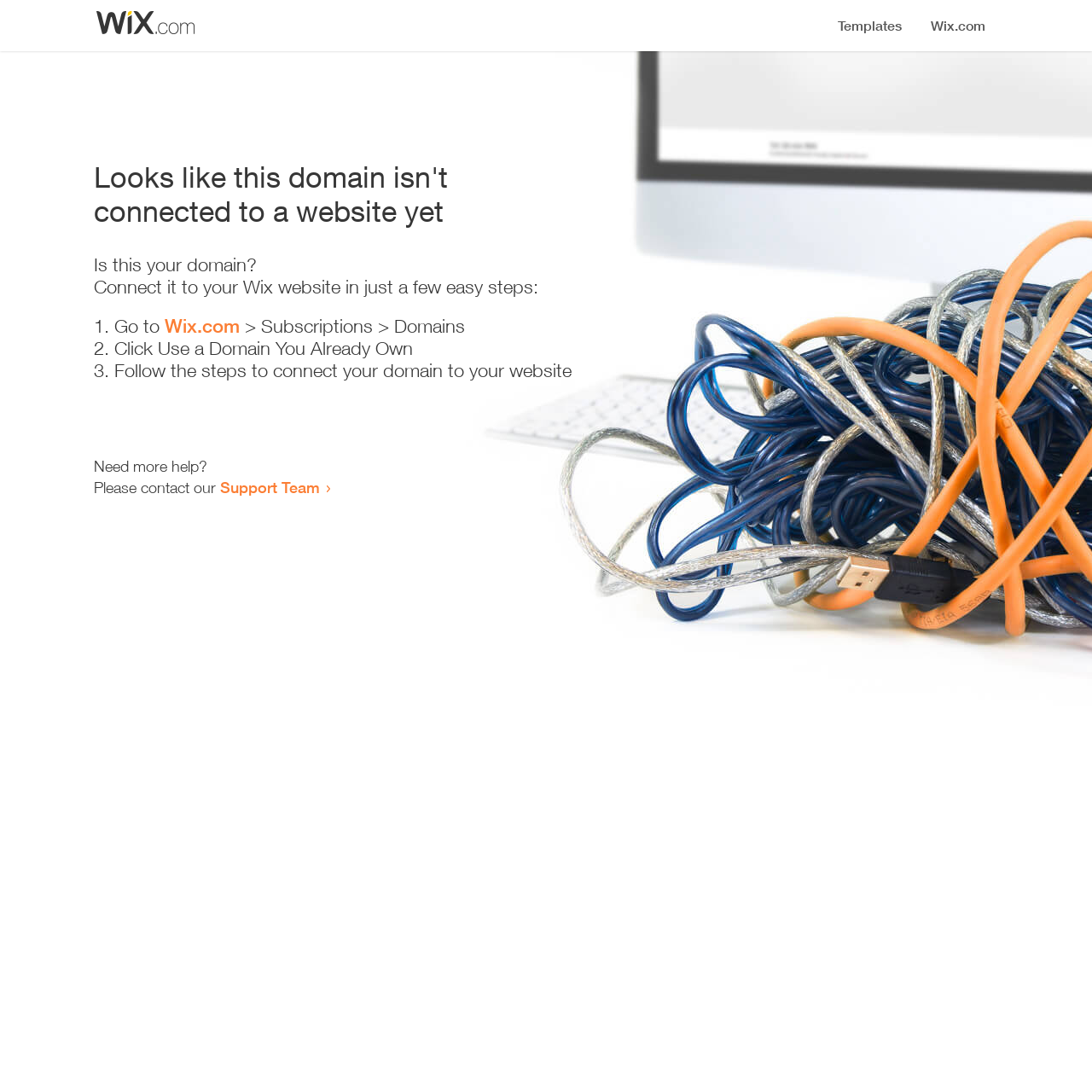Where can I get more help? Observe the screenshot and provide a one-word or short phrase answer.

Support Team